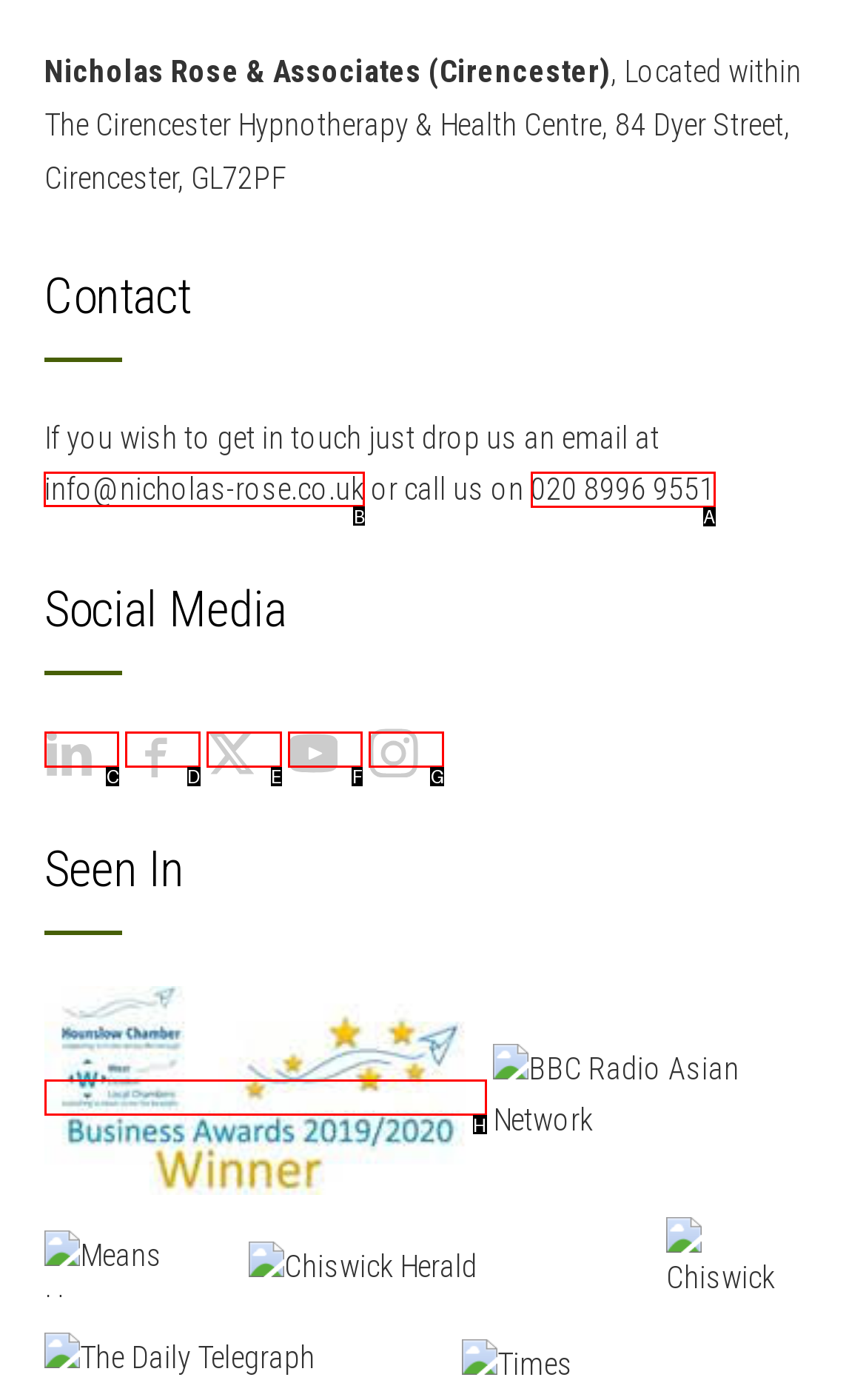Look at the highlighted elements in the screenshot and tell me which letter corresponds to the task: Send an email to info@nicholas-rose.co.uk.

B